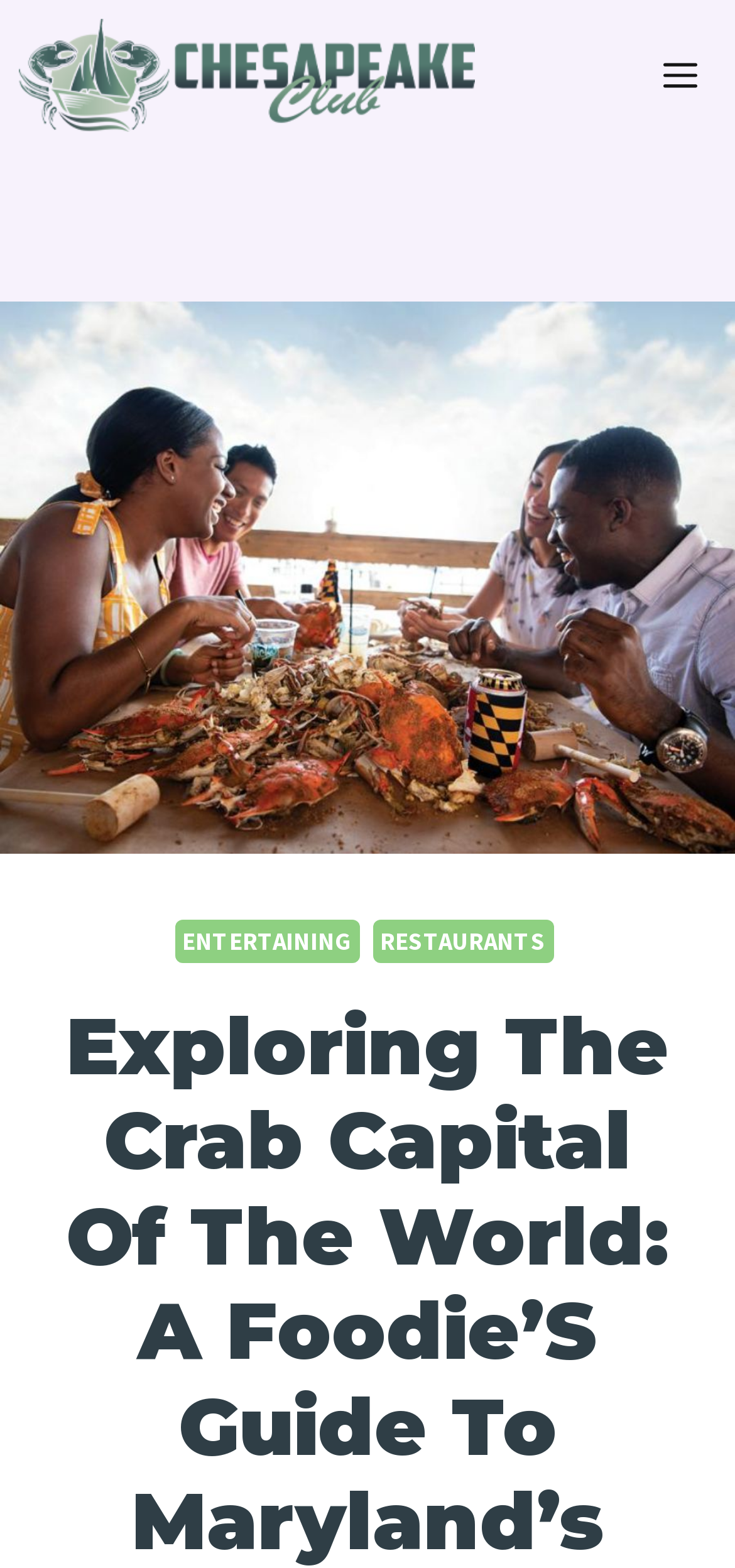Ascertain the bounding box coordinates for the UI element detailed here: "canlı bahis". The coordinates should be provided as [left, top, right, bottom] with each value being a float between 0 and 1.

None